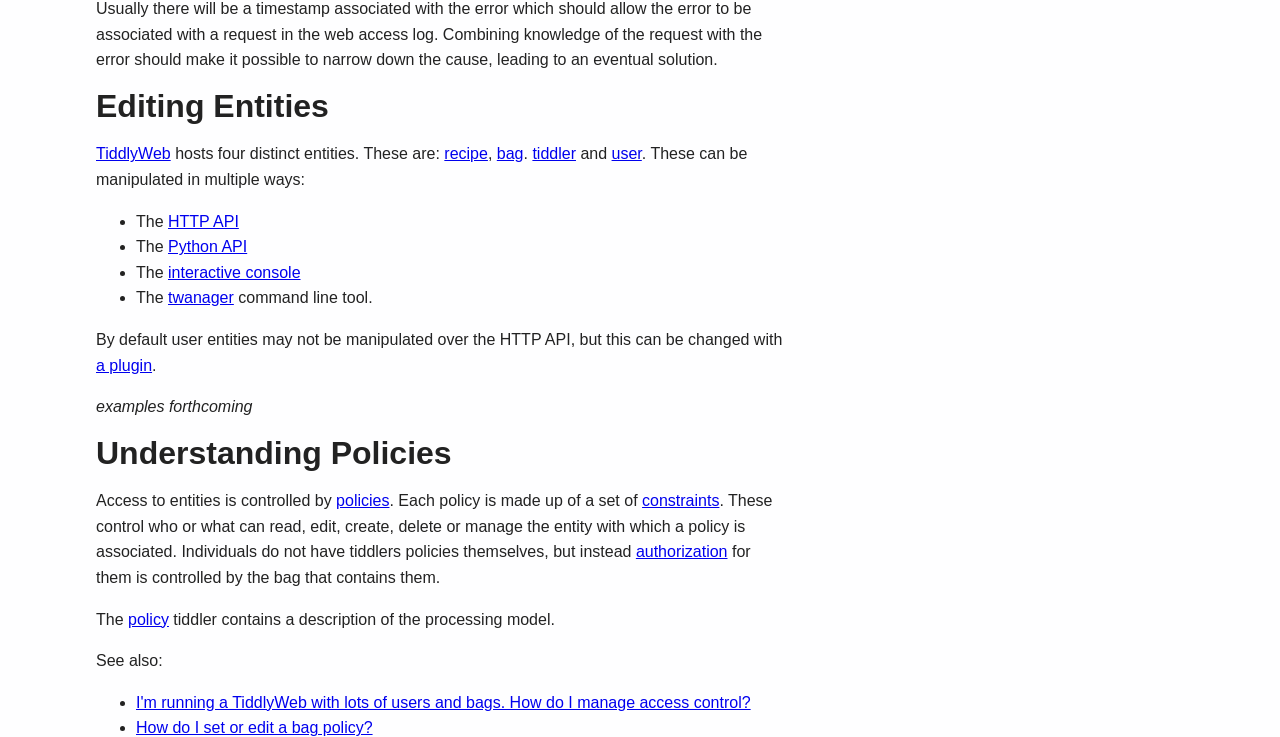Please specify the bounding box coordinates of the area that should be clicked to accomplish the following instruction: "Learn about 'authorization'". The coordinates should consist of four float numbers between 0 and 1, i.e., [left, top, right, bottom].

[0.497, 0.737, 0.568, 0.76]